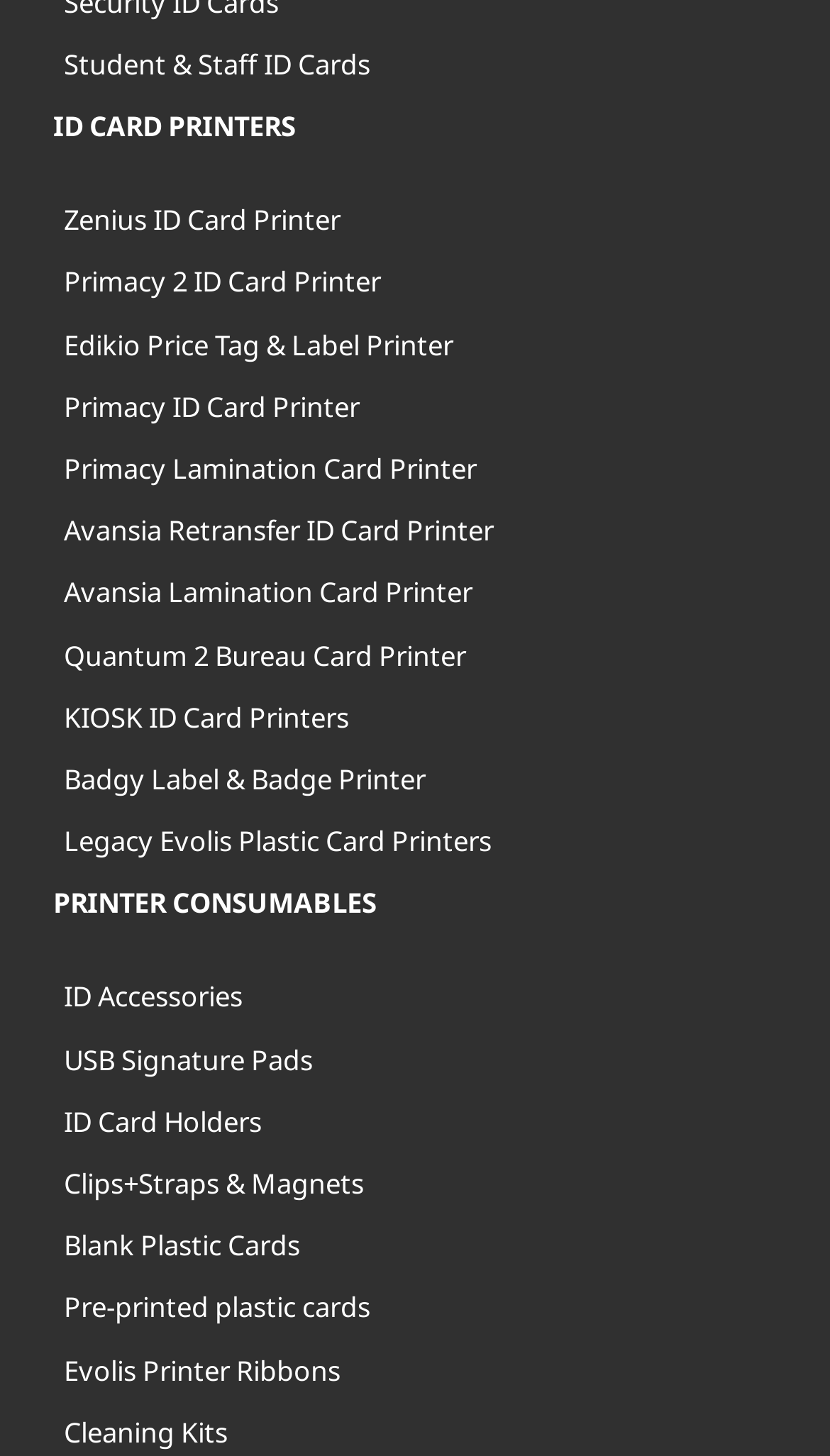Locate the bounding box coordinates of the element that should be clicked to fulfill the instruction: "Learn about Evolis Printer Ribbons".

[0.064, 0.92, 0.936, 0.963]